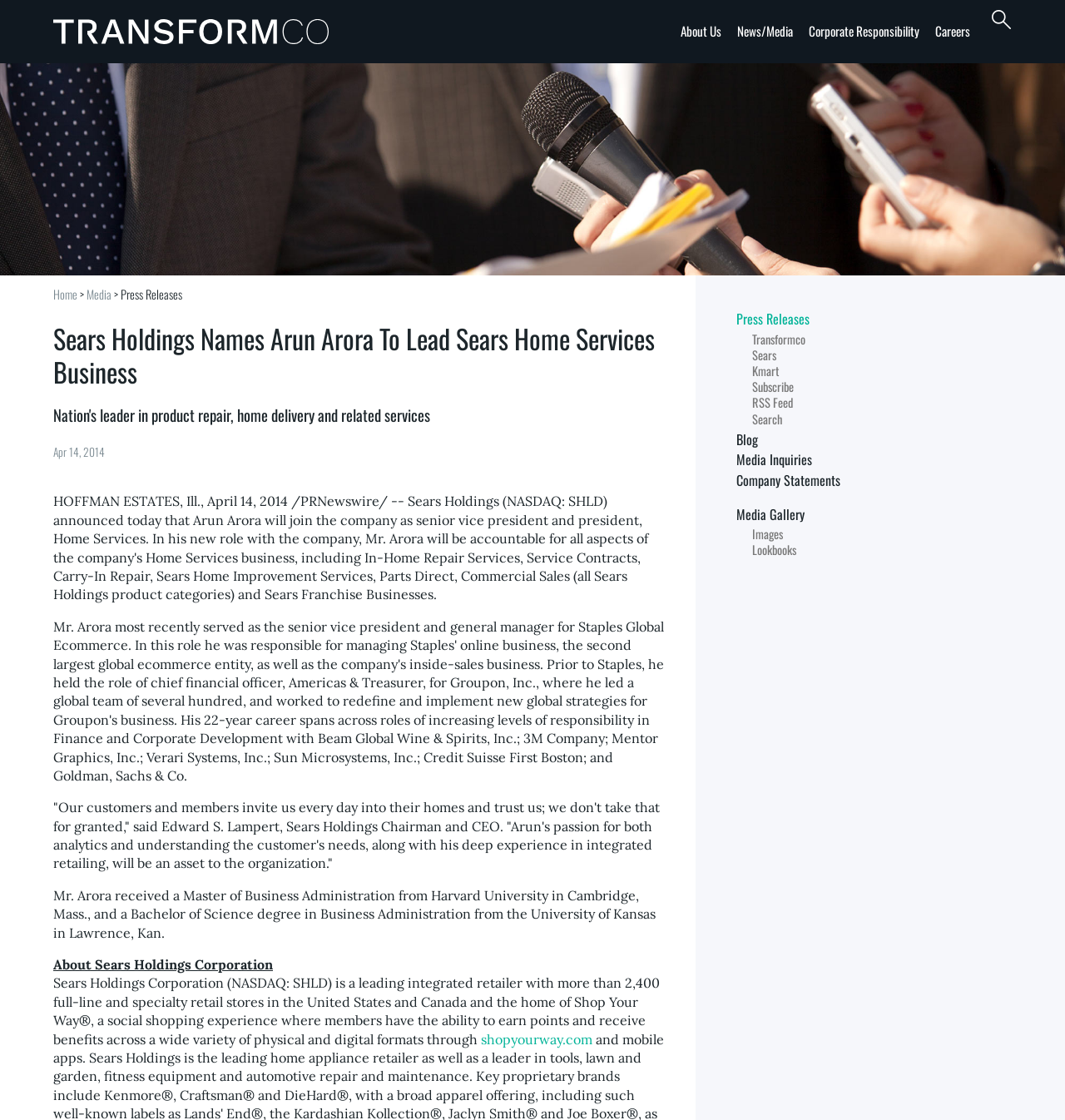Identify the bounding box coordinates for the UI element described by the following text: "Media Inquiries". Provide the coordinates as four float numbers between 0 and 1, in the format [left, top, right, bottom].

[0.684, 0.401, 0.763, 0.419]